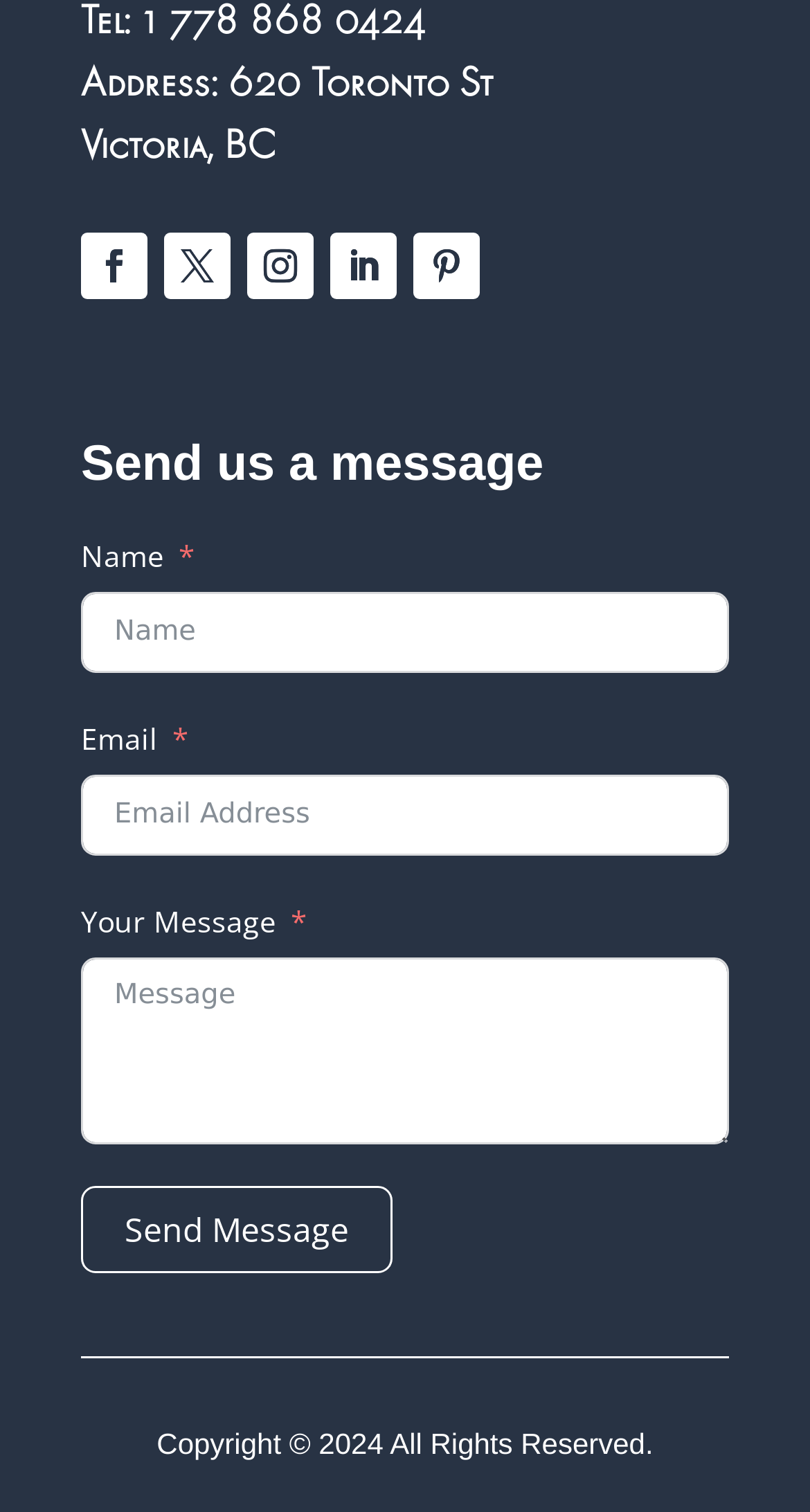Provide a short, one-word or phrase answer to the question below:
What is the phone number?

1 778 868 0424